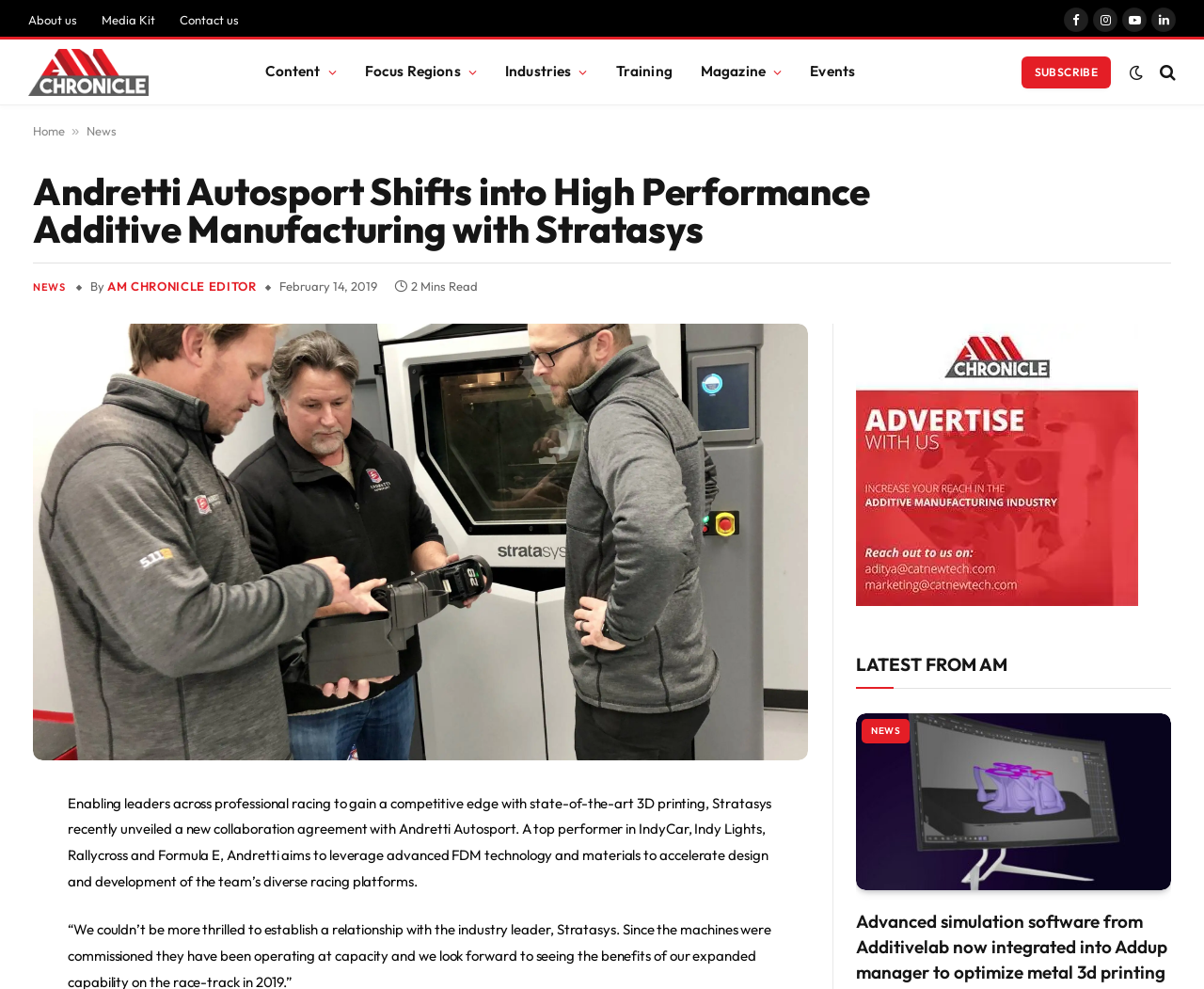Determine the bounding box coordinates of the region to click in order to accomplish the following instruction: "Read the latest news". Provide the coordinates as four float numbers between 0 and 1, specifically [left, top, right, bottom].

[0.027, 0.282, 0.054, 0.298]